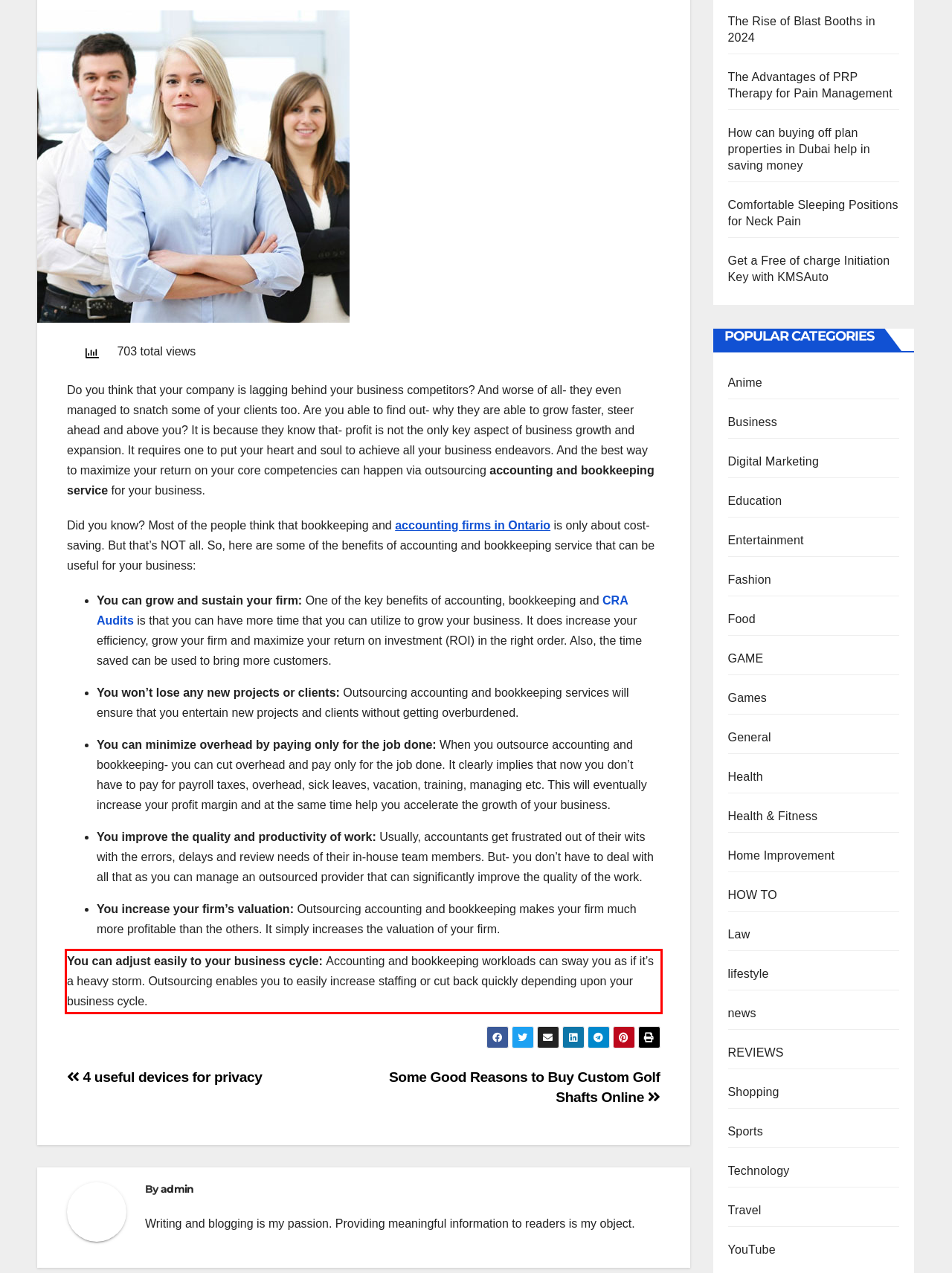Using the provided screenshot of a webpage, recognize the text inside the red rectangle bounding box by performing OCR.

You can adjust easily to your business cycle: Accounting and bookkeeping workloads can sway you as if it’s a heavy storm. Outsourcing enables you to easily increase staffing or cut back quickly depending upon your business cycle.